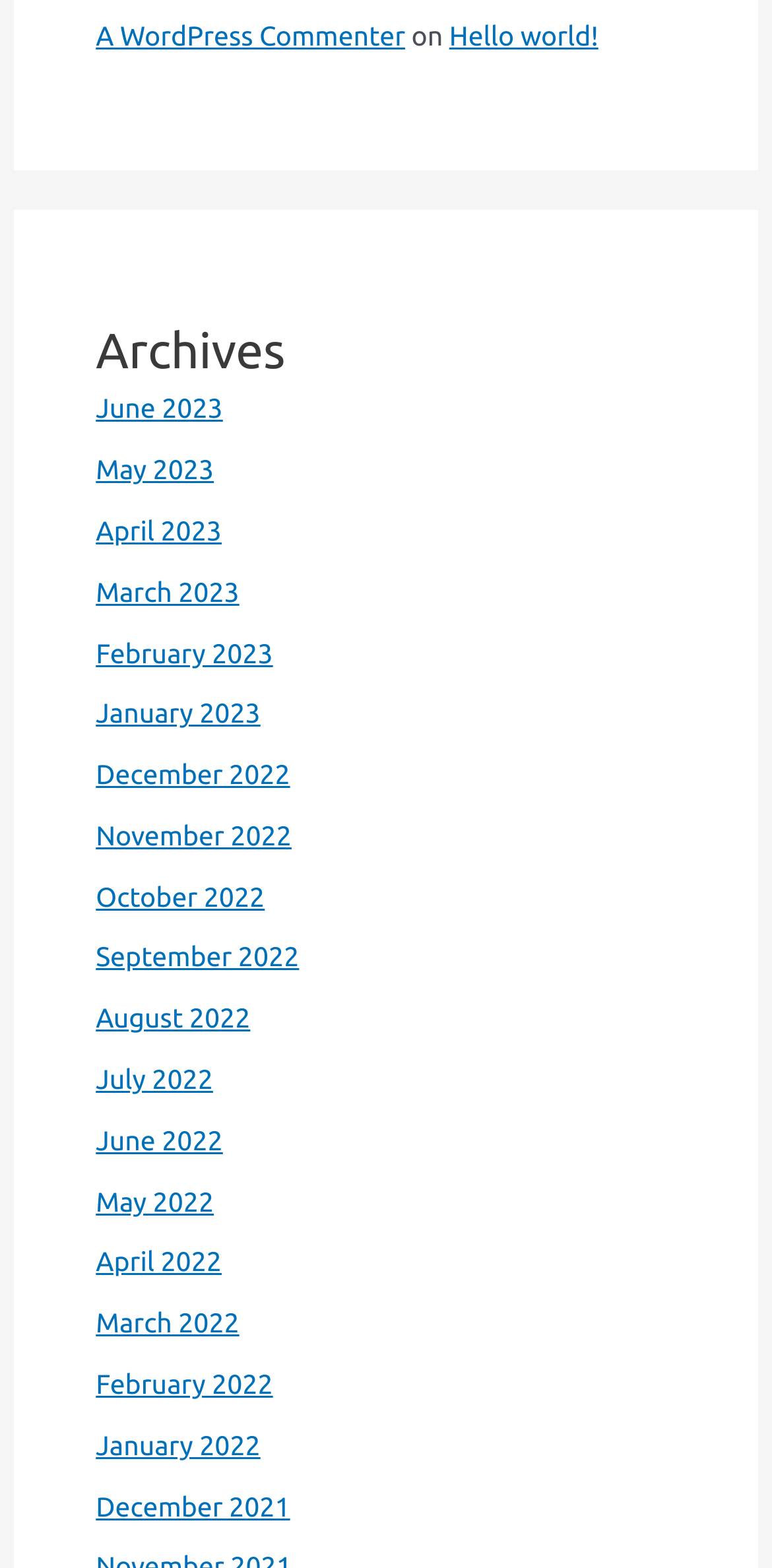Extract the bounding box coordinates of the UI element described by: "A WordPress Commenter". The coordinates should include four float numbers ranging from 0 to 1, e.g., [left, top, right, bottom].

[0.124, 0.013, 0.525, 0.033]